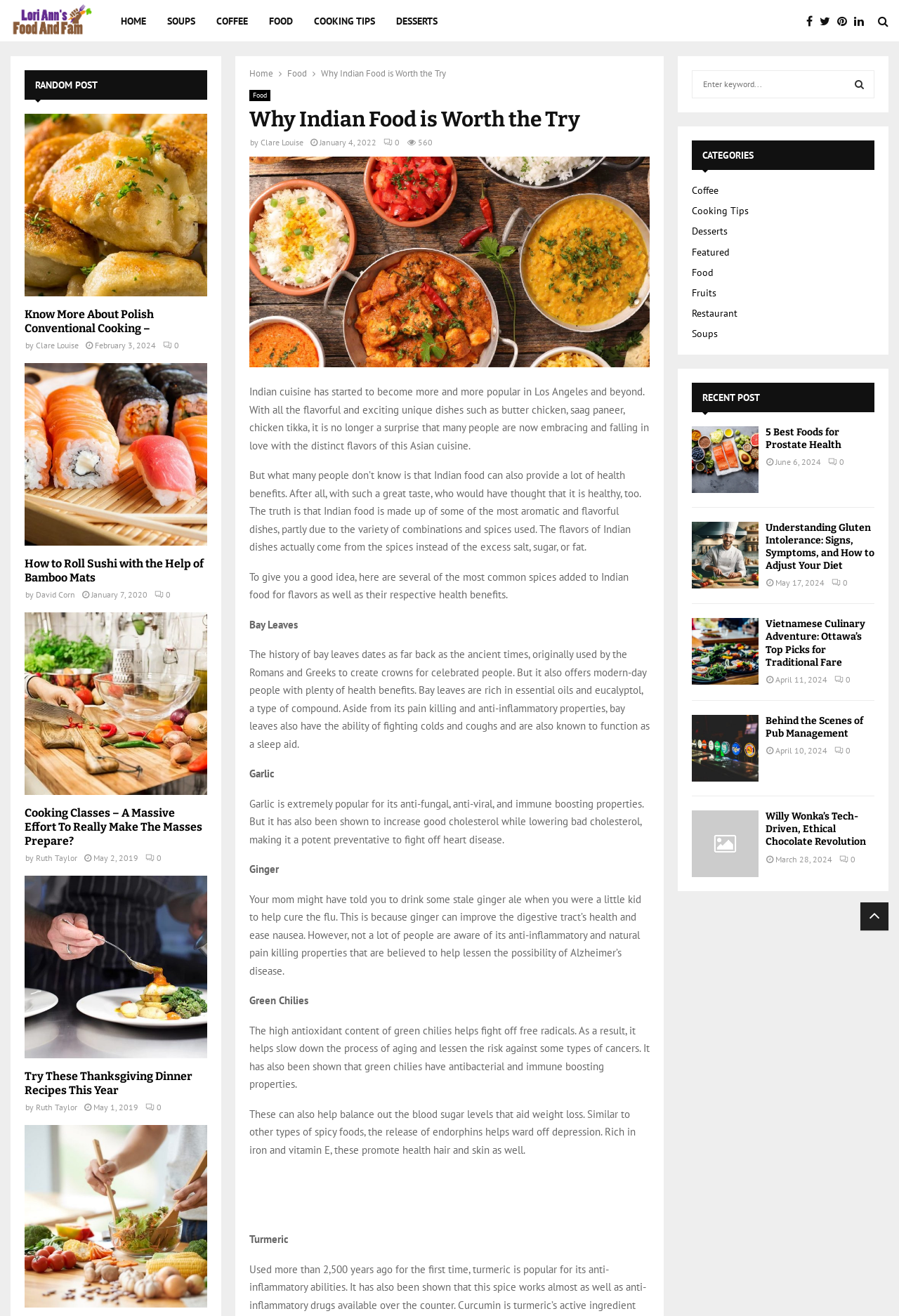Please identify the primary heading on the webpage and return its text.

Why Indian Food is Worth the Try